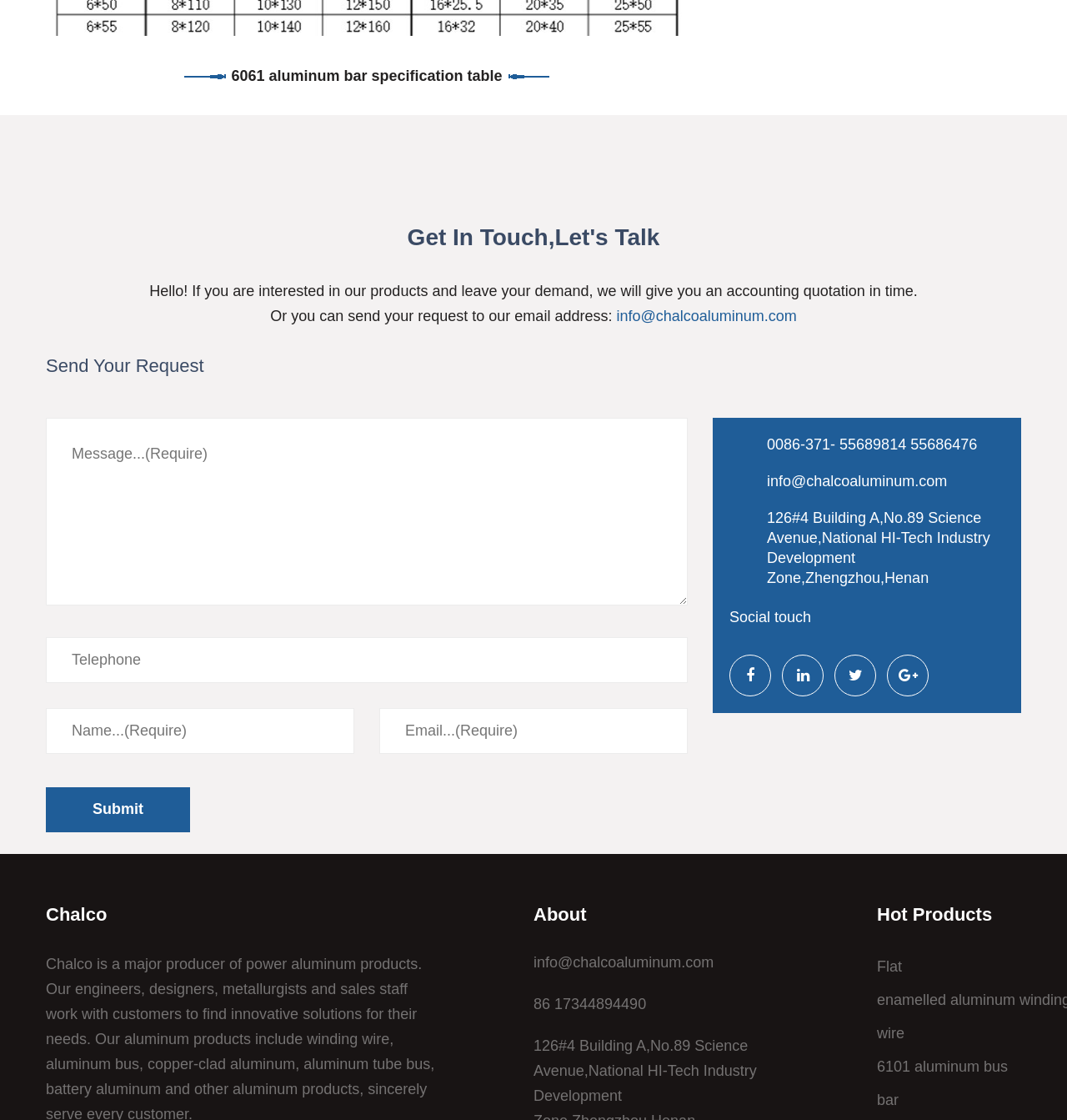Please give the bounding box coordinates of the area that should be clicked to fulfill the following instruction: "Click the '6101 aluminum bus bar' link". The coordinates should be in the format of four float numbers from 0 to 1, i.e., [left, top, right, bottom].

[0.822, 0.937, 0.969, 0.997]